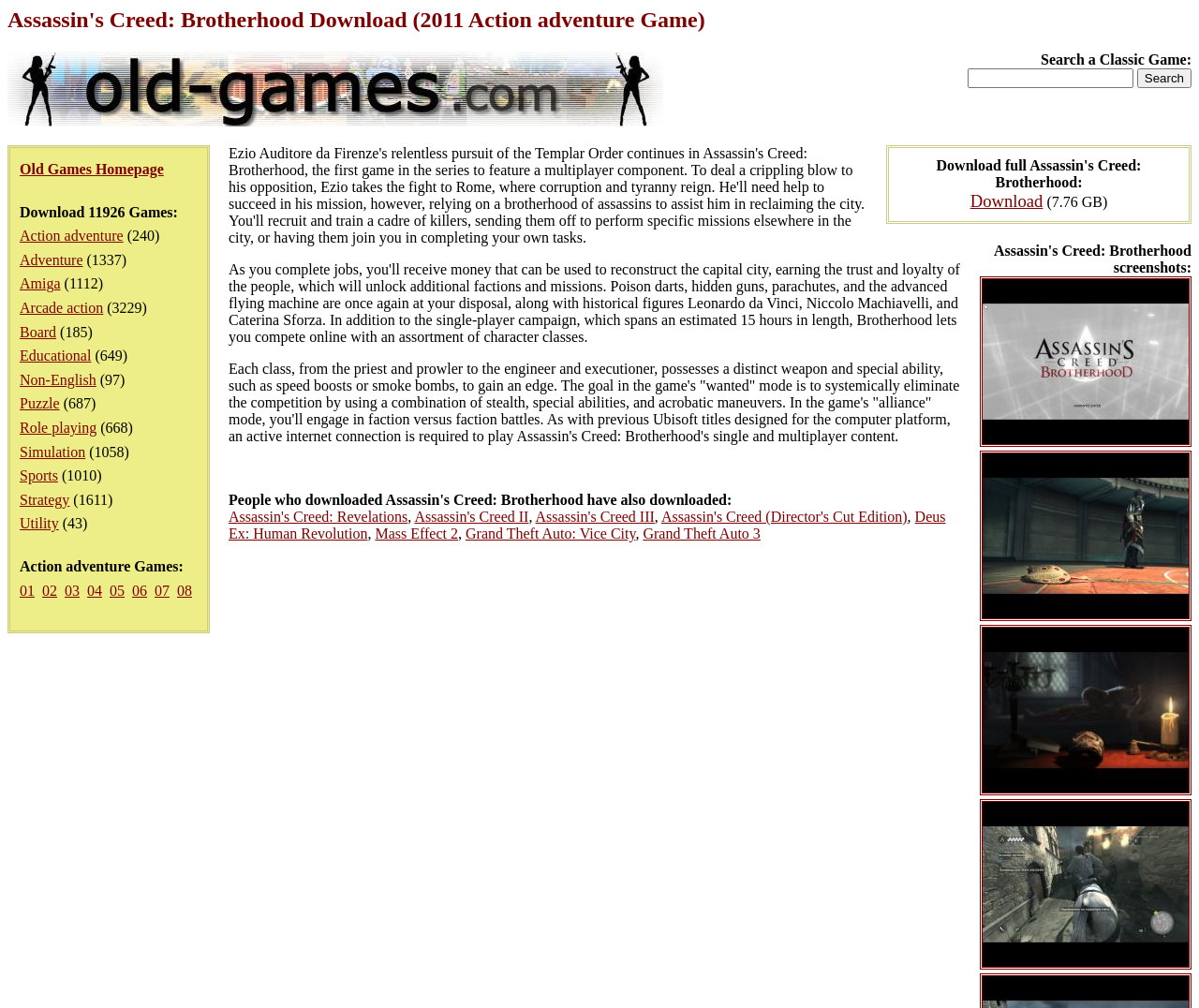Please specify the bounding box coordinates of the clickable region necessary for completing the following instruction: "Go to Old Games Homepage". The coordinates must consist of four float numbers between 0 and 1, i.e., [left, top, right, bottom].

[0.016, 0.16, 0.137, 0.176]